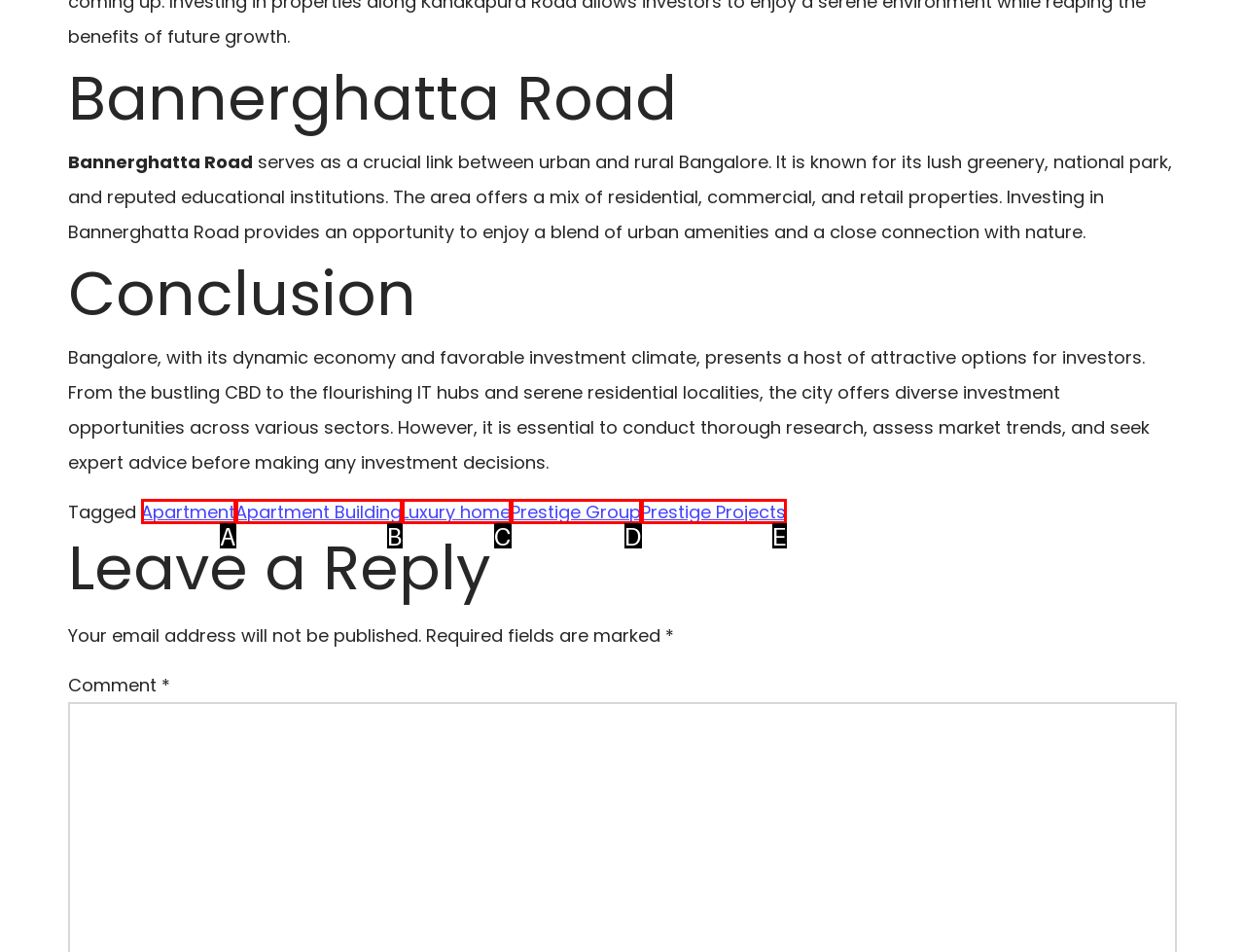Determine which option matches the element description: Apartment
Answer using the letter of the correct option.

A